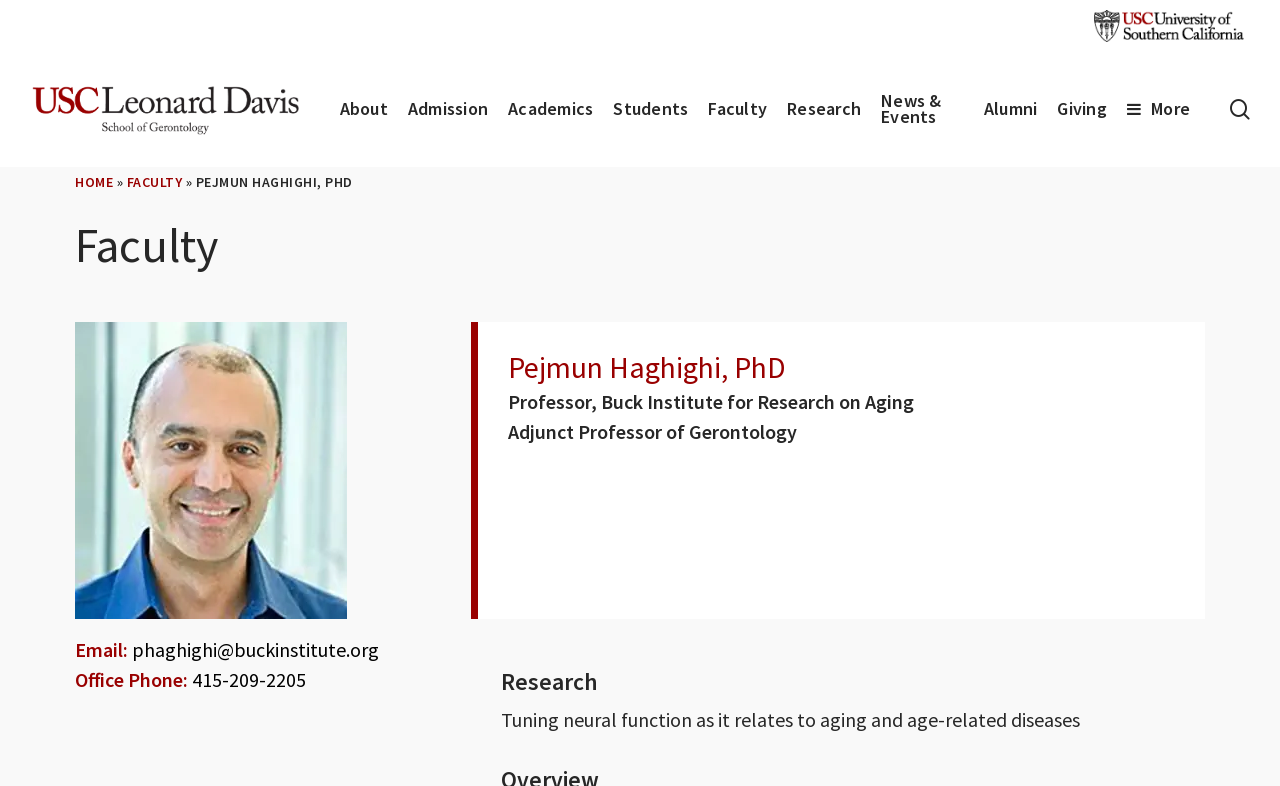Respond to the following question with a brief word or phrase:
What is the institution where the professor is affiliated?

USC Leonard Davis School of Gerontology